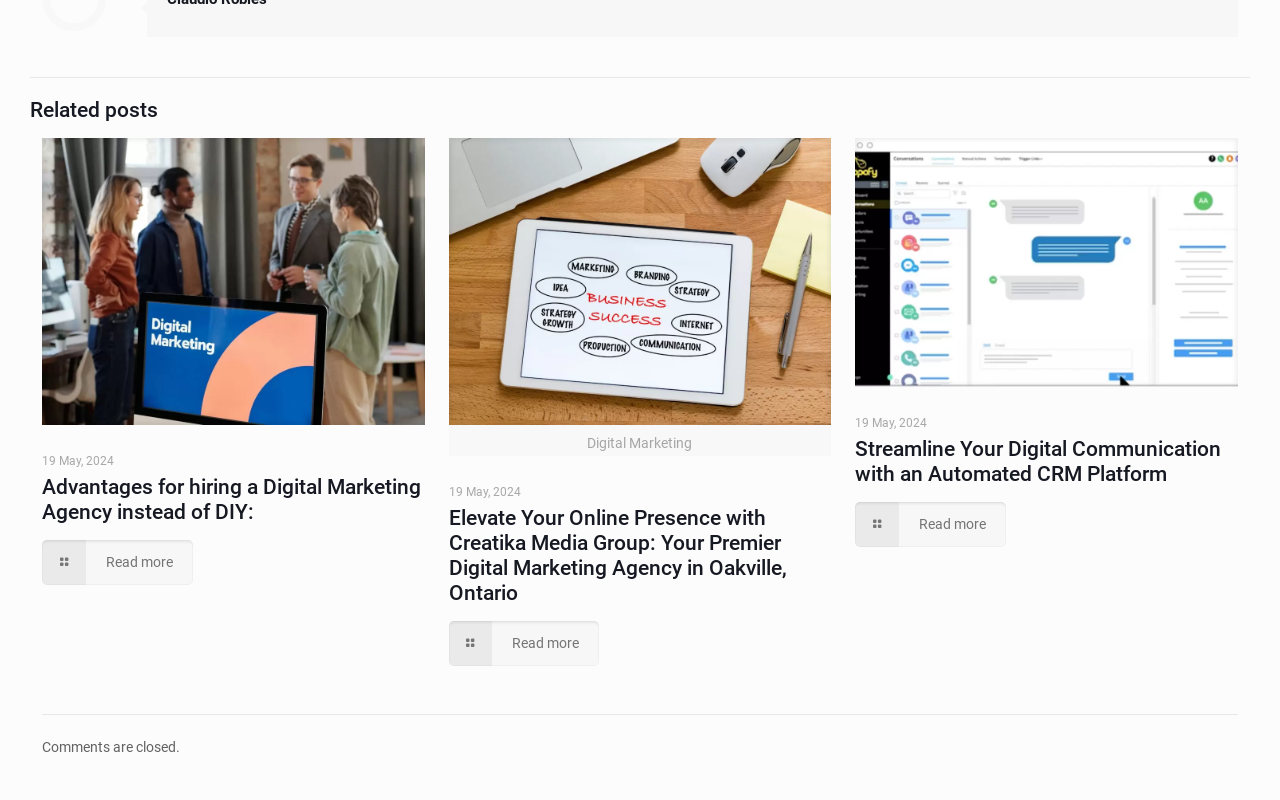Please provide the bounding box coordinates in the format (top-left x, top-left y, bottom-right x, bottom-right y). Remember, all values are floating point numbers between 0 and 1. What is the bounding box coordinate of the region described as: .path{fill:none;stroke:#333;stroke-miterlimit:10;stroke-width:1.5px;}

[0.5, 0.531, 0.649, 0.606]